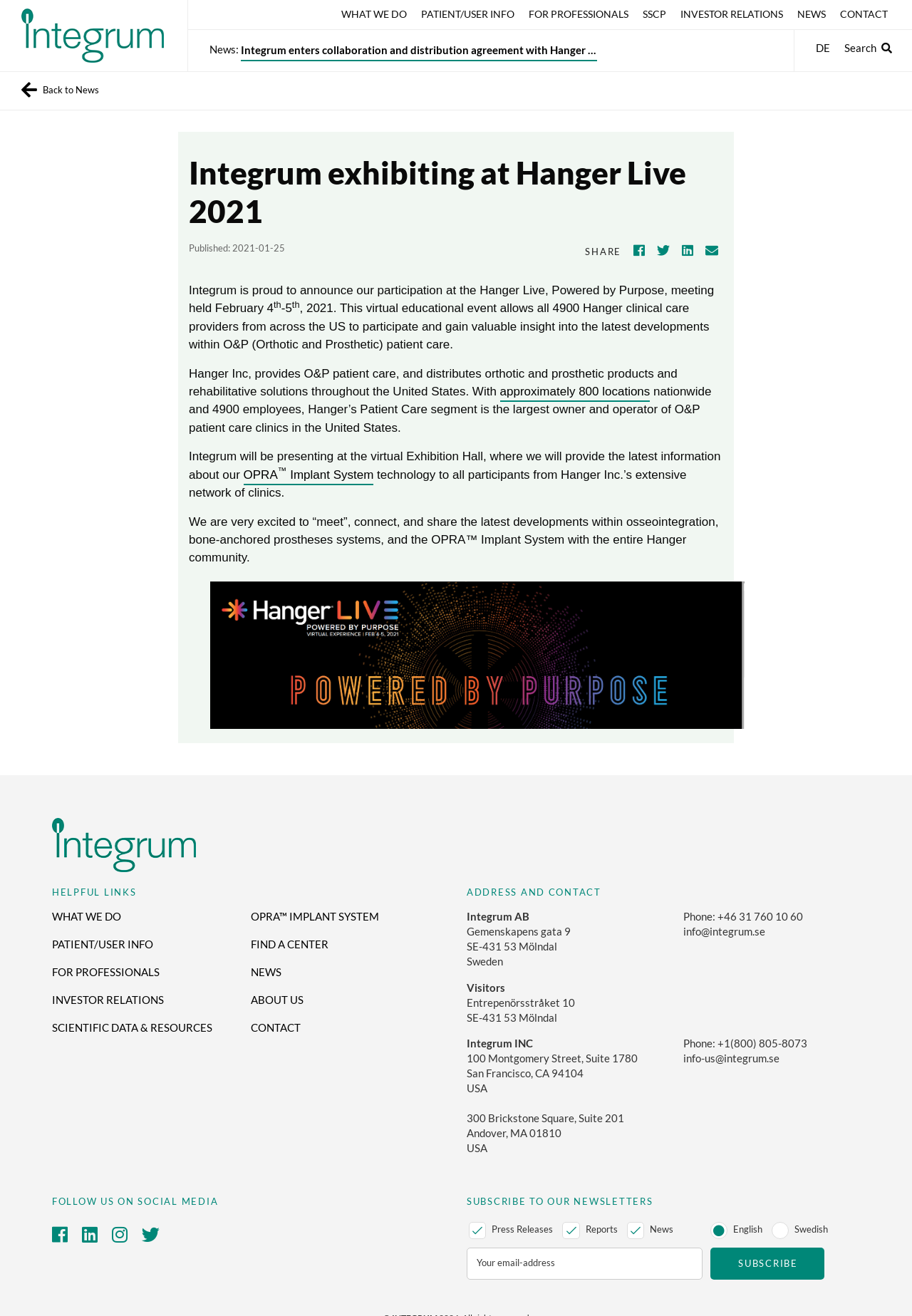Give a one-word or short-phrase answer to the following question: 
What is the name of the company that provides O&P patient care?

Hanger Inc